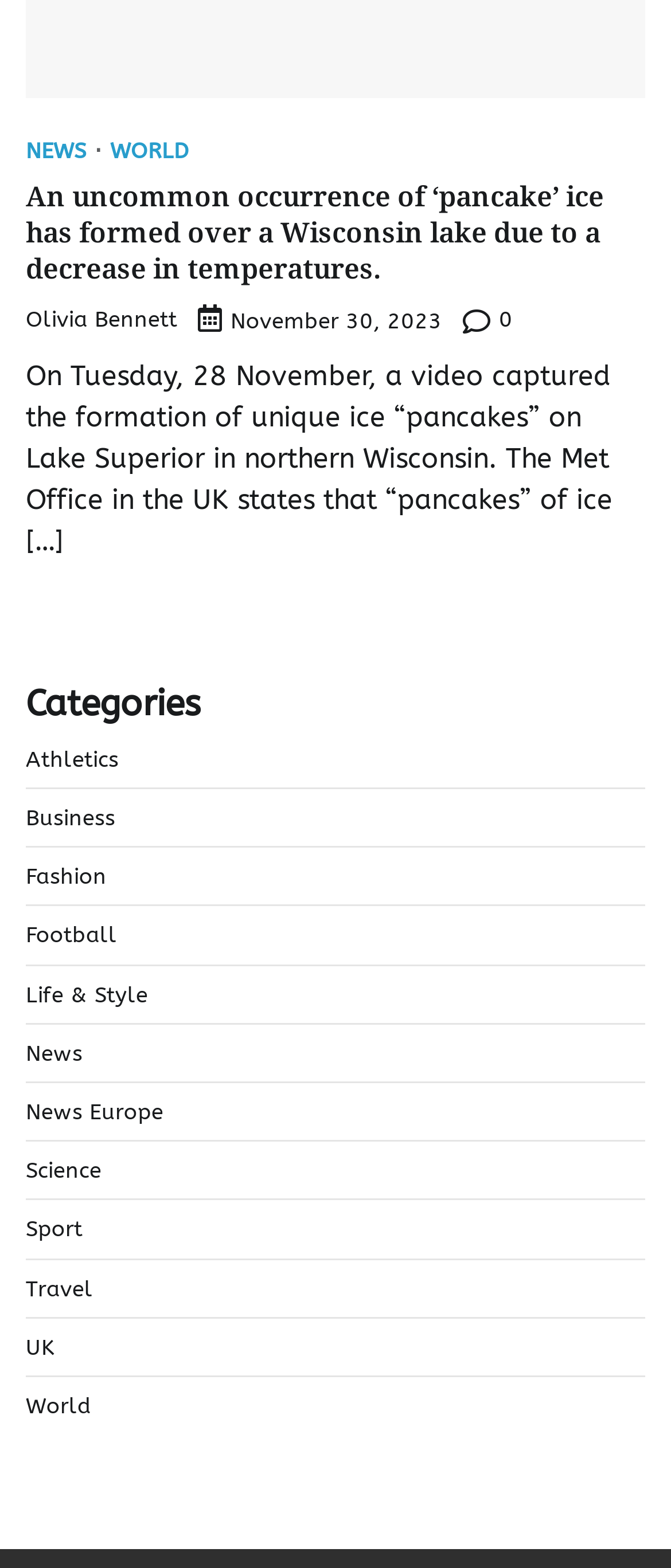What is the name of the lake mentioned in the news article?
Give a detailed explanation using the information visible in the image.

The name of the lake mentioned in the news article can be determined by reading the static text 'On Tuesday, 28 November, a video captured the formation of unique ice “pancakes” on Lake Superior in northern Wisconsin.' which mentions the lake's name as Lake Superior.